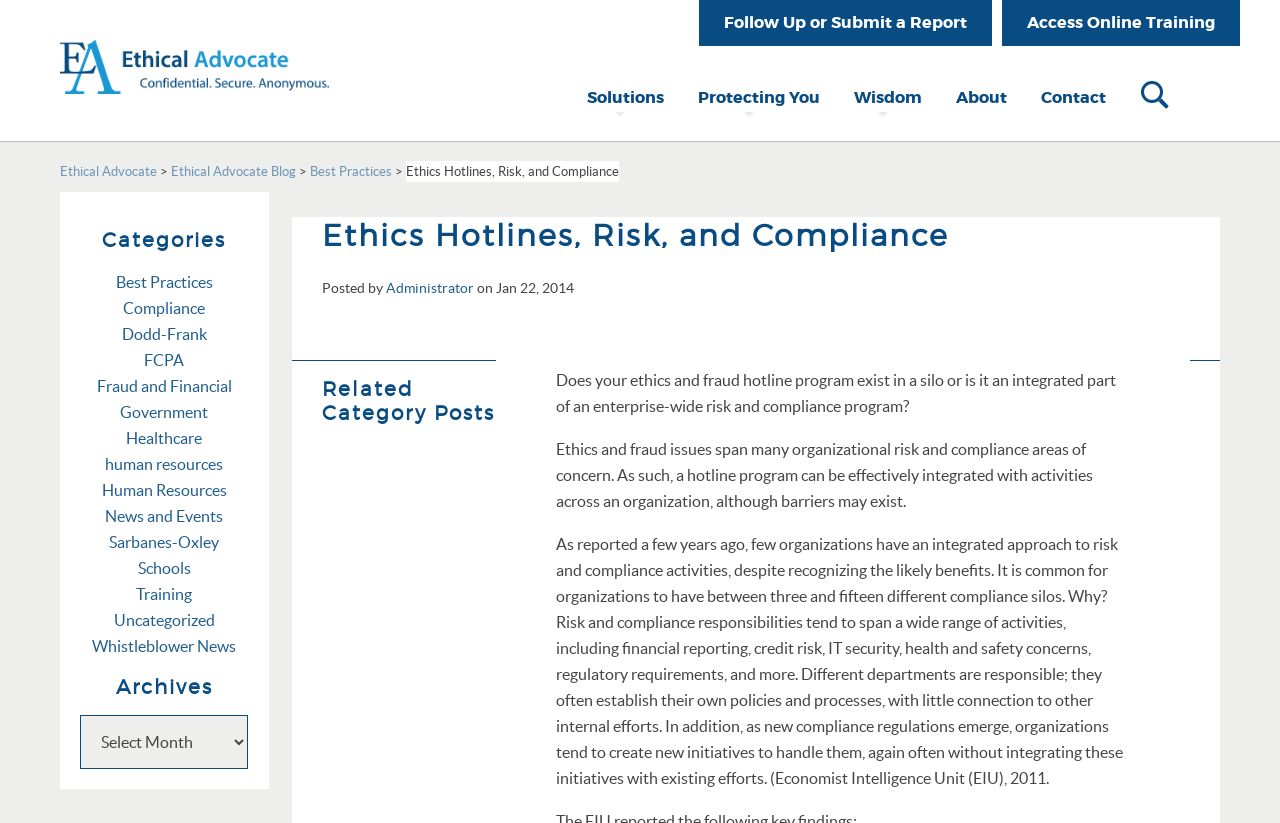With reference to the screenshot, provide a detailed response to the question below:
How many categories are listed?

The categories are listed in the right-hand sidebar of the webpage. By counting the links, we can see that there are 17 categories listed, including 'Best Practices', 'Compliance', 'Dodd-Frank', and so on.